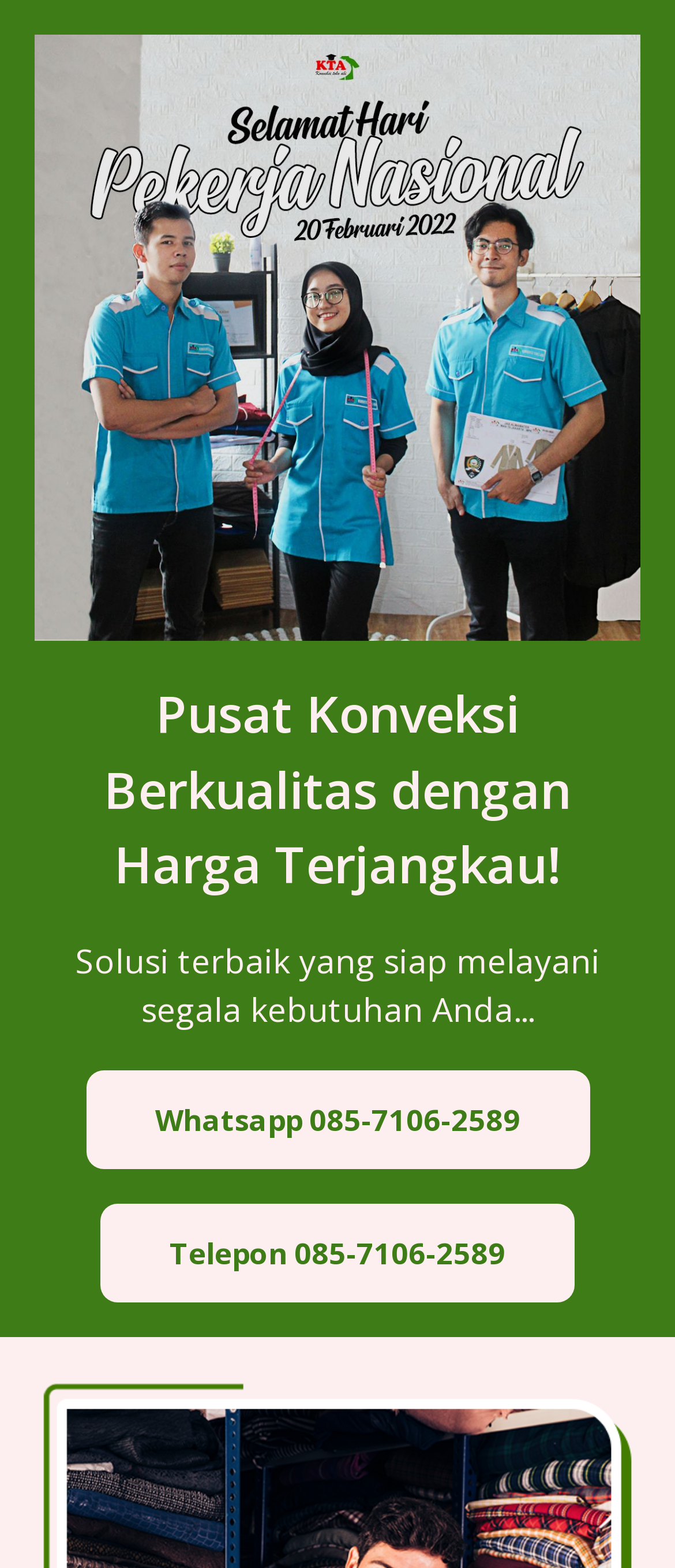Determine the bounding box for the described UI element: "Telepon 085-7106-2589".

[0.149, 0.767, 0.851, 0.83]